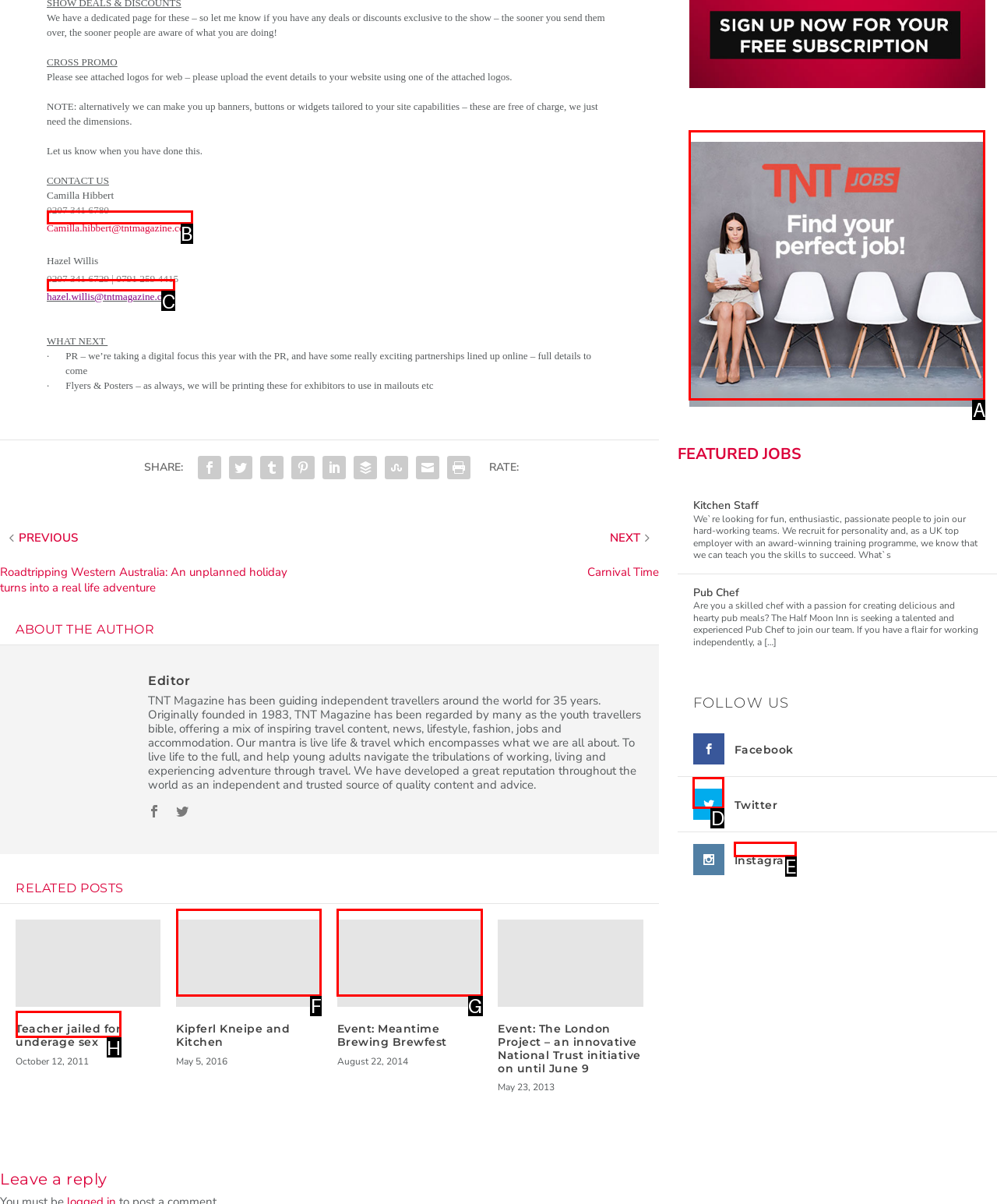Identify the correct lettered option to click in order to perform this task: Contact Camilla Hibbert. Respond with the letter.

B